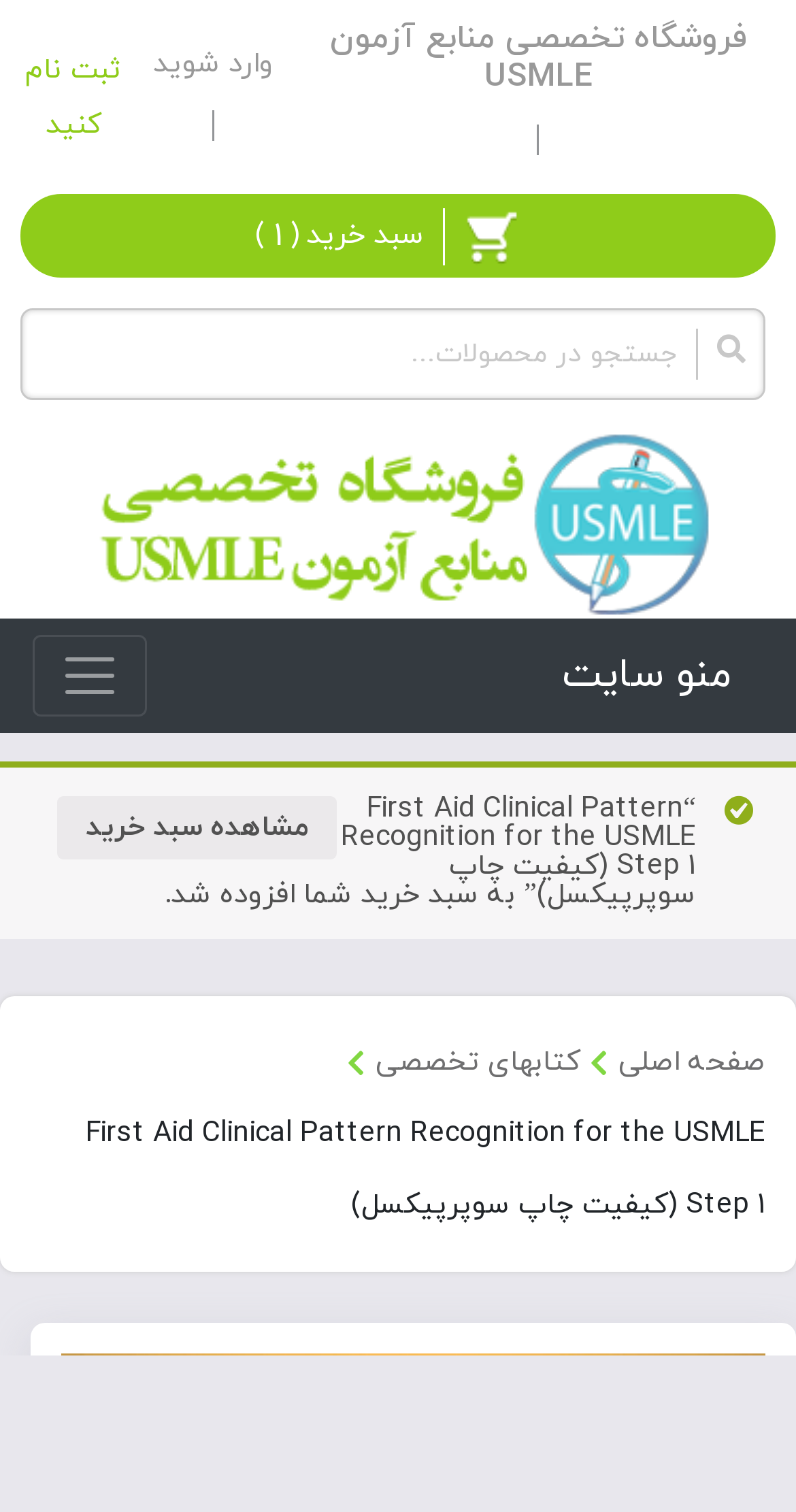Create an elaborate caption for the webpage.

This webpage is an online store selling a specific book, "First Aid Clinical Pattern Recognition for the USMLE Step 1 (کیفیت چاپ سوپرپیکسل)". At the top, there is a header section with a link to the store's homepage, "فروشگاه تخصصی منابع آزمون USMLE", which is also the title of the webpage. Below this, there are several links and buttons, including a login link, a shopping cart link with a count of 1 item, a search box, and a navigation menu toggle button.

On the left side, there is a large image of the book cover with a link to the store's homepage. Below this, there is an alert message indicating that the book has been added to the shopping cart. The message also includes a link to view the shopping cart.

On the right side, there are several links to different sections of the website, including the main page, a page for specialized books, and a link to view the shopping cart. At the bottom, there is a large heading displaying the title of the book.

Overall, the webpage is focused on selling this specific book, with easy access to the shopping cart and navigation to other parts of the website.